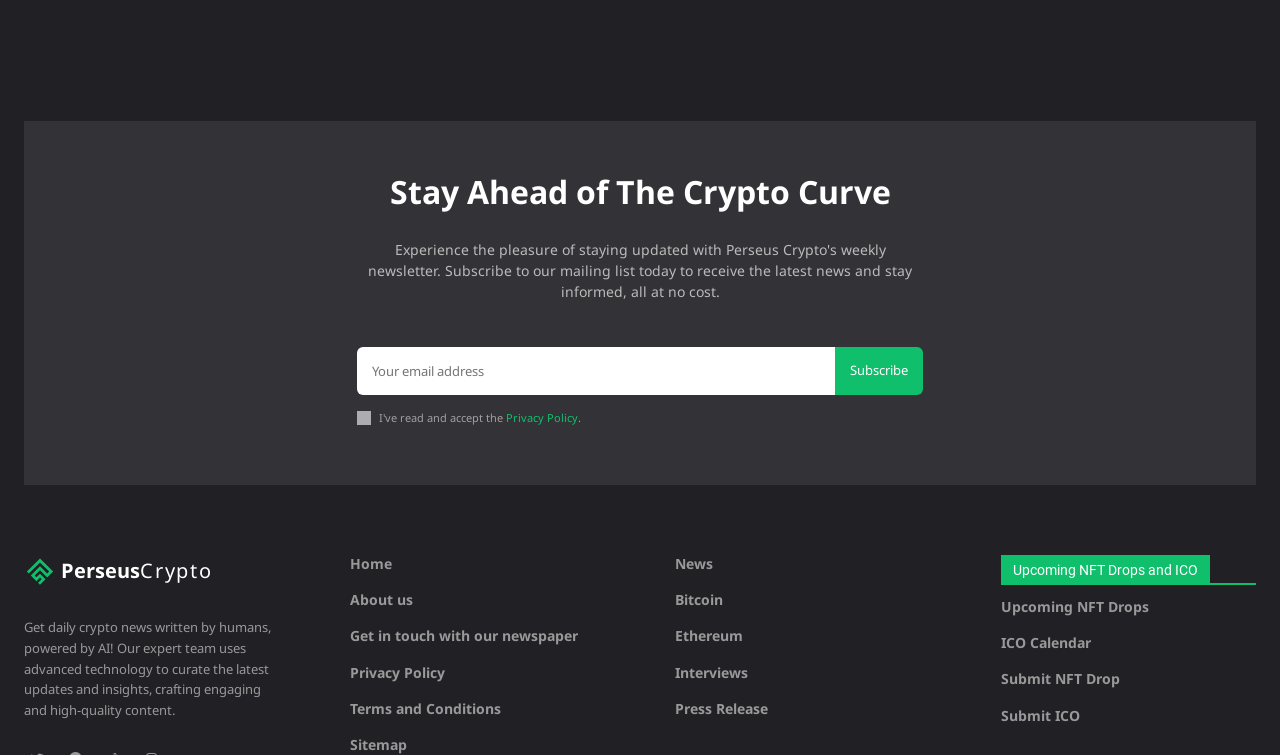Provide the bounding box coordinates for the area that should be clicked to complete the instruction: "Submit a new ICO".

[0.782, 0.936, 0.981, 0.96]